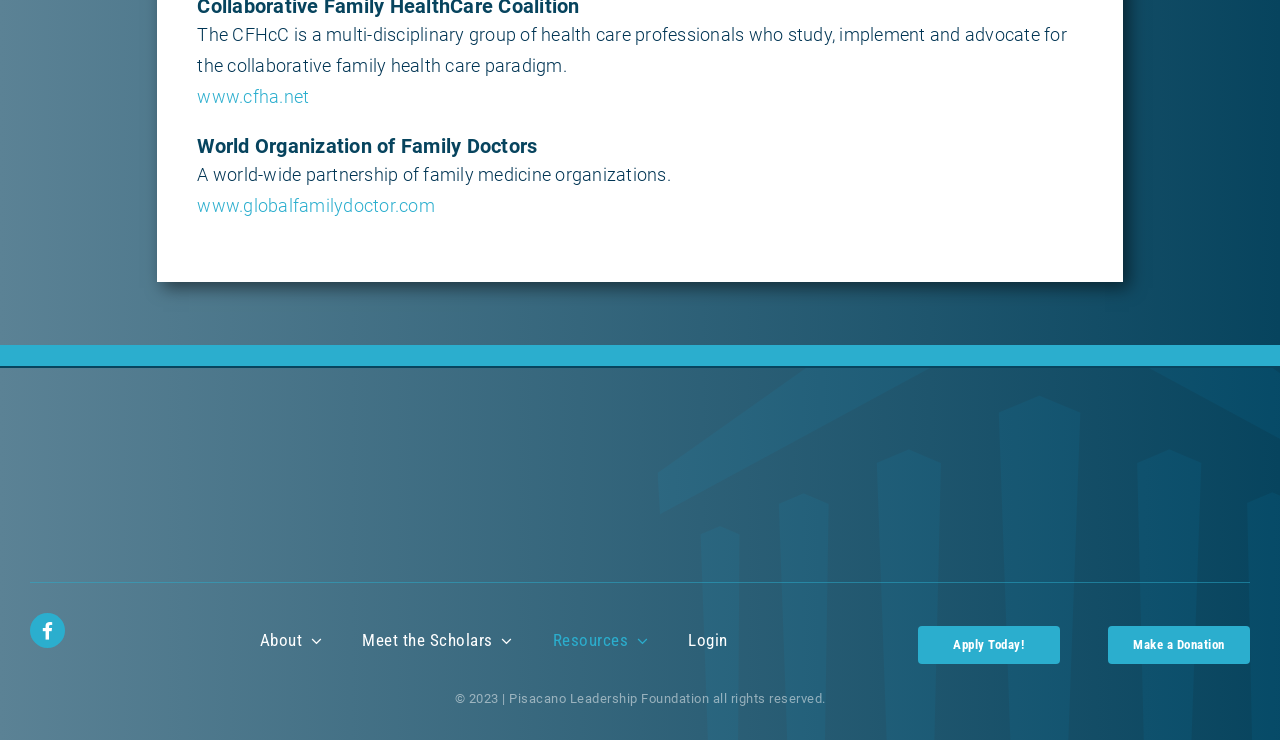What is the name of the multi-disciplinary group? Refer to the image and provide a one-word or short phrase answer.

CFHcC